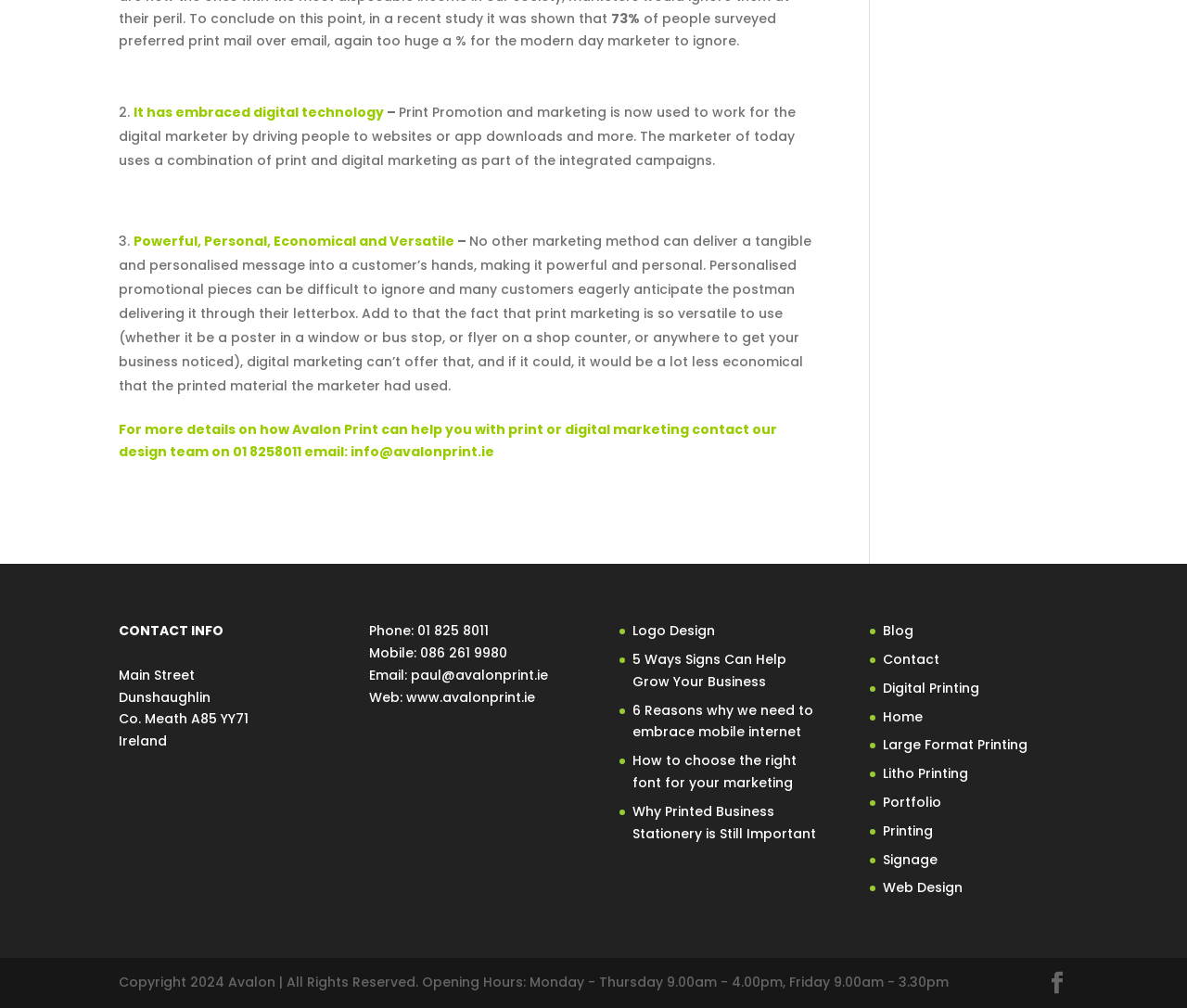Locate the bounding box coordinates of the element I should click to achieve the following instruction: "Learn more about logo design".

[0.533, 0.617, 0.602, 0.635]